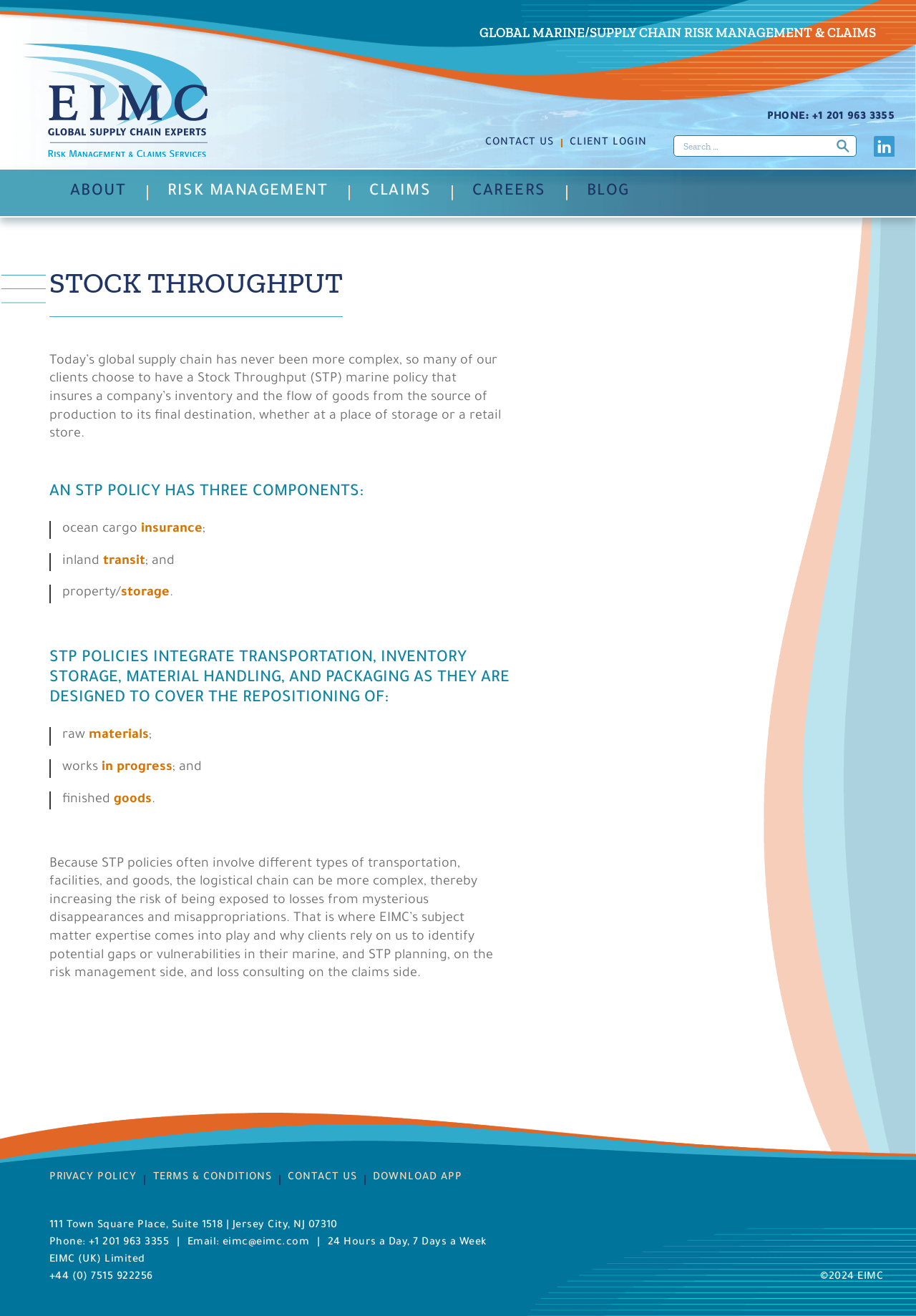What is the phone number to contact EIMC?
Answer the question with a single word or phrase derived from the image.

+1 201 963 3355